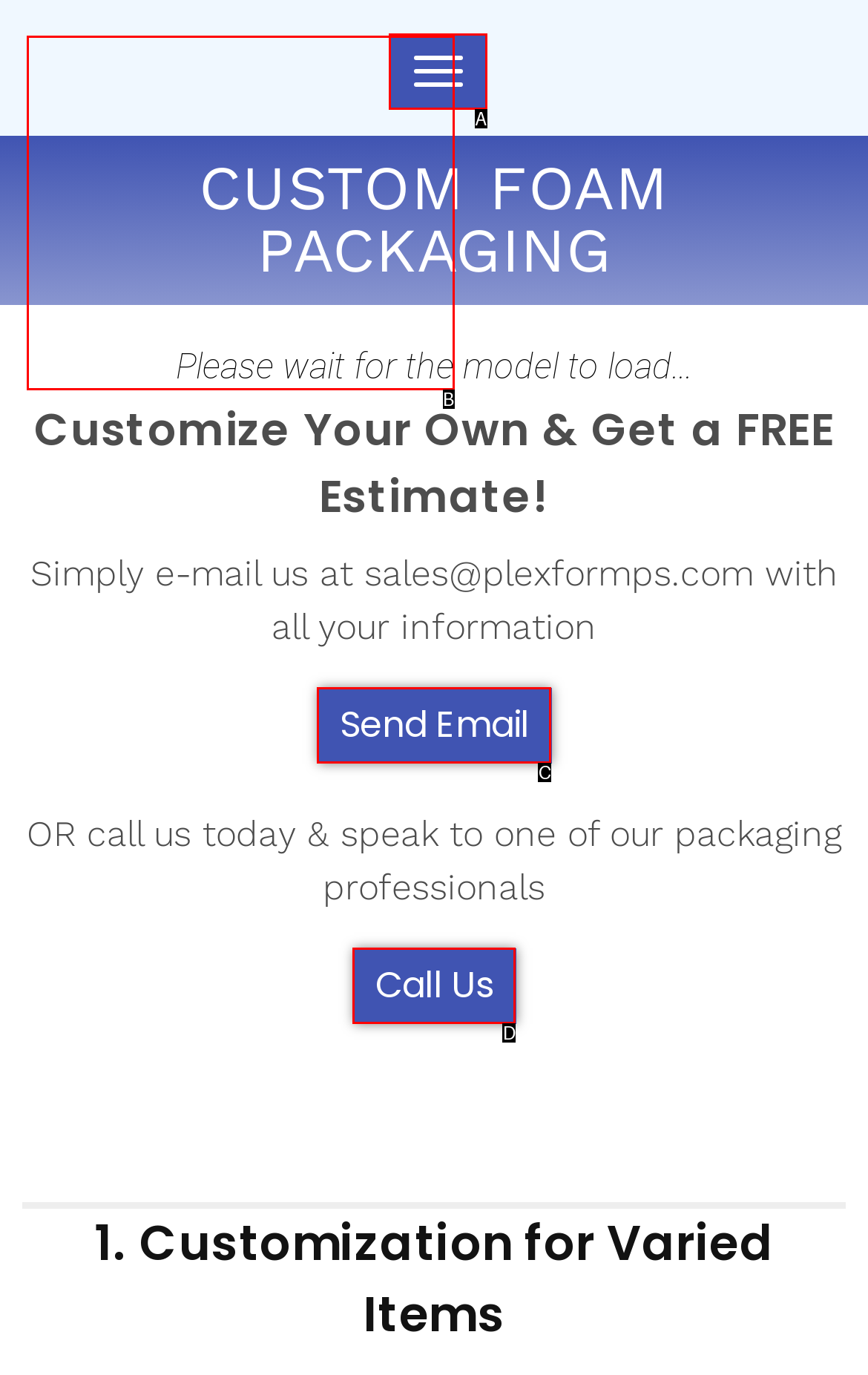Select the option that corresponds to the description: Submit Search
Respond with the letter of the matching choice from the options provided.

None